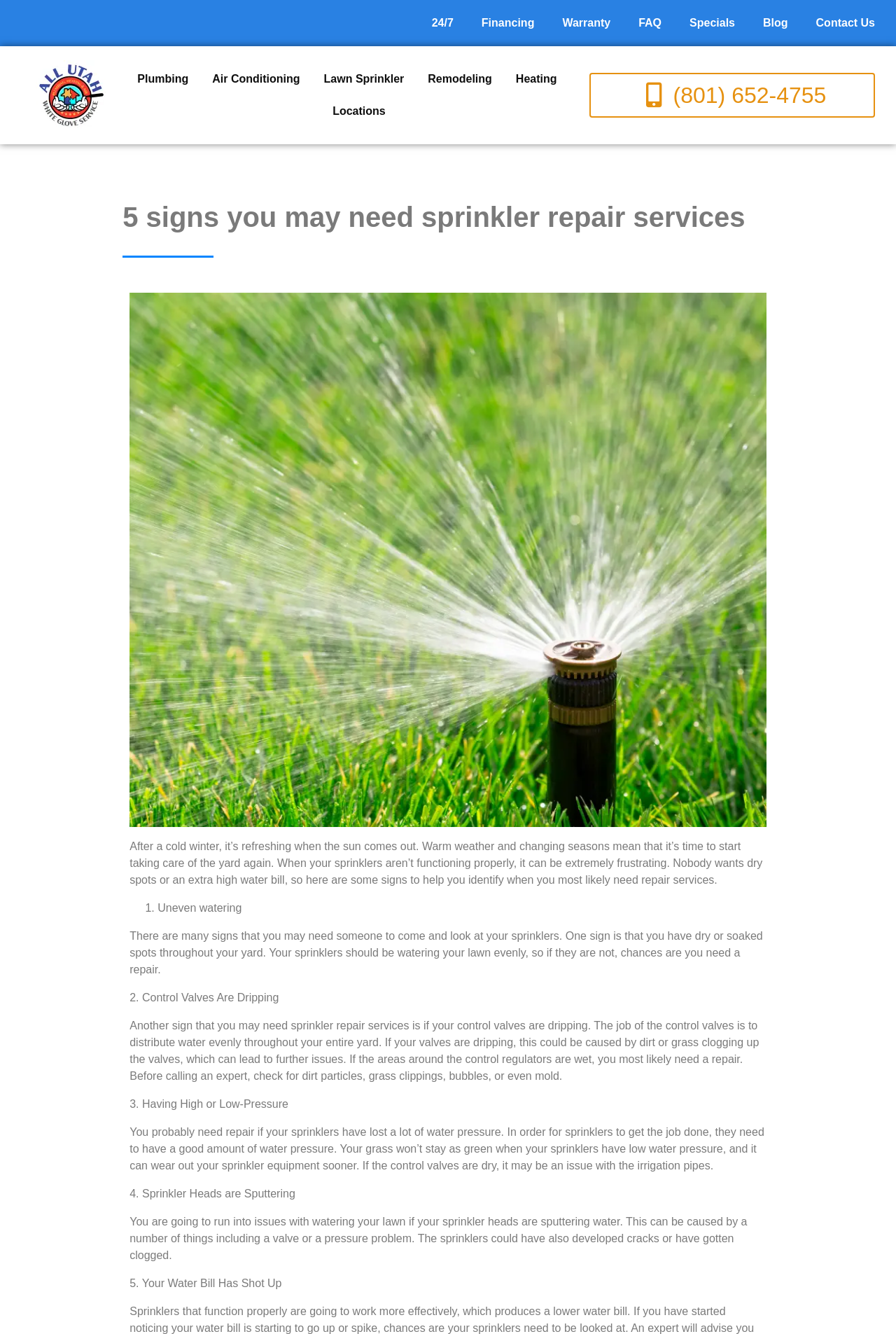Mark the bounding box of the element that matches the following description: "Locations".

[0.371, 0.071, 0.43, 0.096]